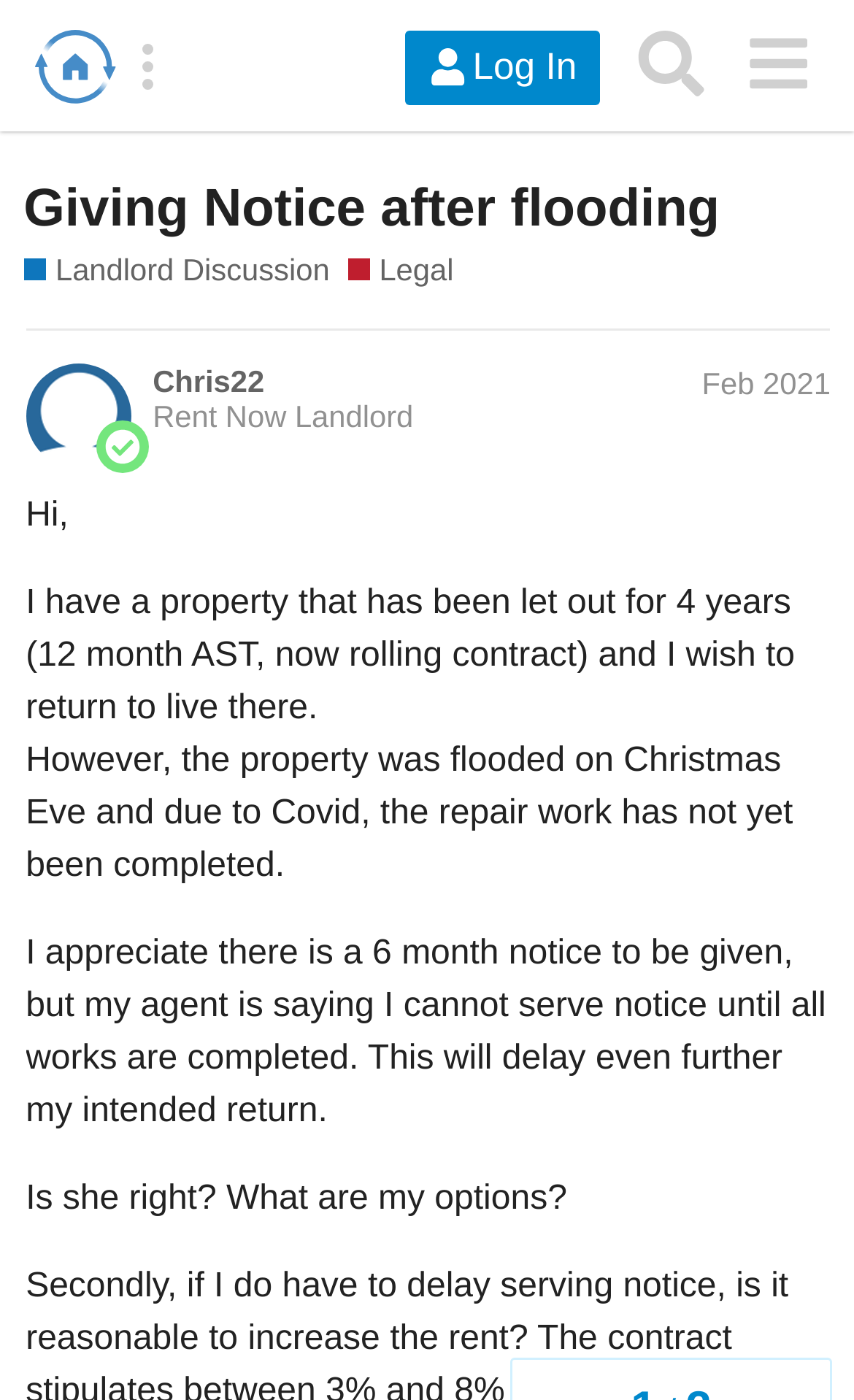Please locate the bounding box coordinates for the element that should be clicked to achieve the following instruction: "Search for topics". Ensure the coordinates are given as four float numbers between 0 and 1, i.e., [left, top, right, bottom].

[0.724, 0.008, 0.848, 0.084]